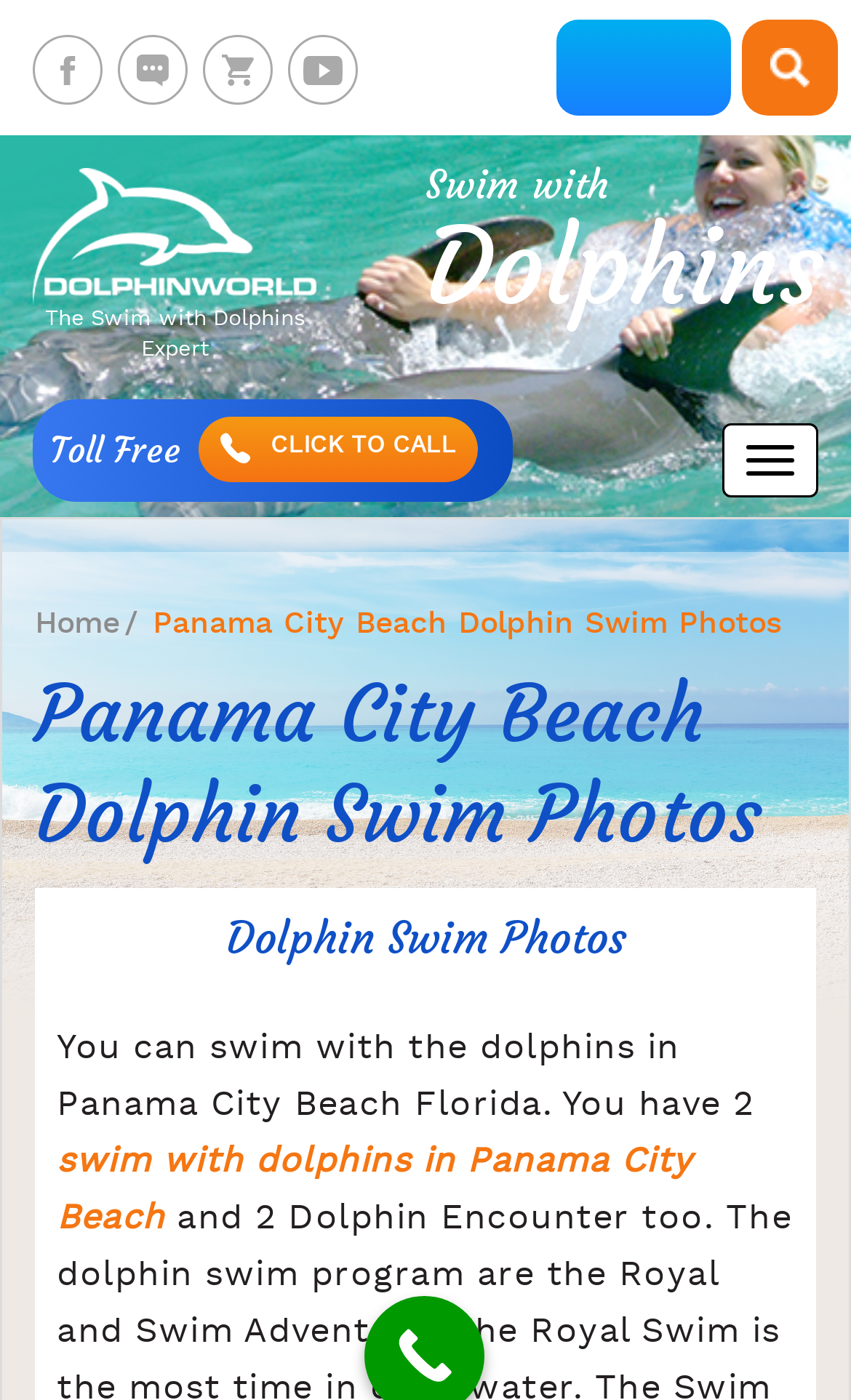Respond to the question below with a single word or phrase: How many options do you have for interacting with dolphins?

2